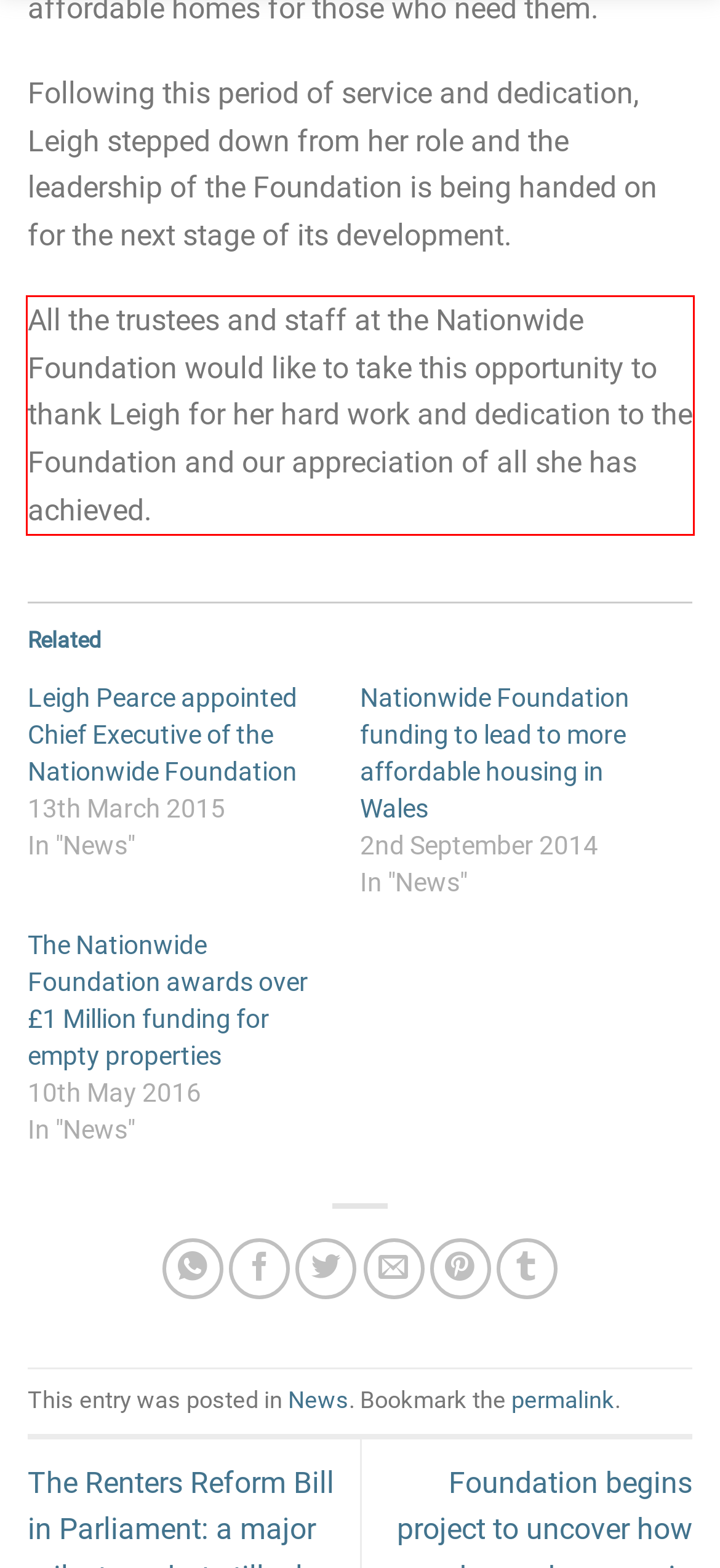Analyze the webpage screenshot and use OCR to recognize the text content in the red bounding box.

All the trustees and staff at the Nationwide Foundation would like to take this opportunity to thank Leigh for her hard work and dedication to the Foundation and our appreciation of all she has achieved.